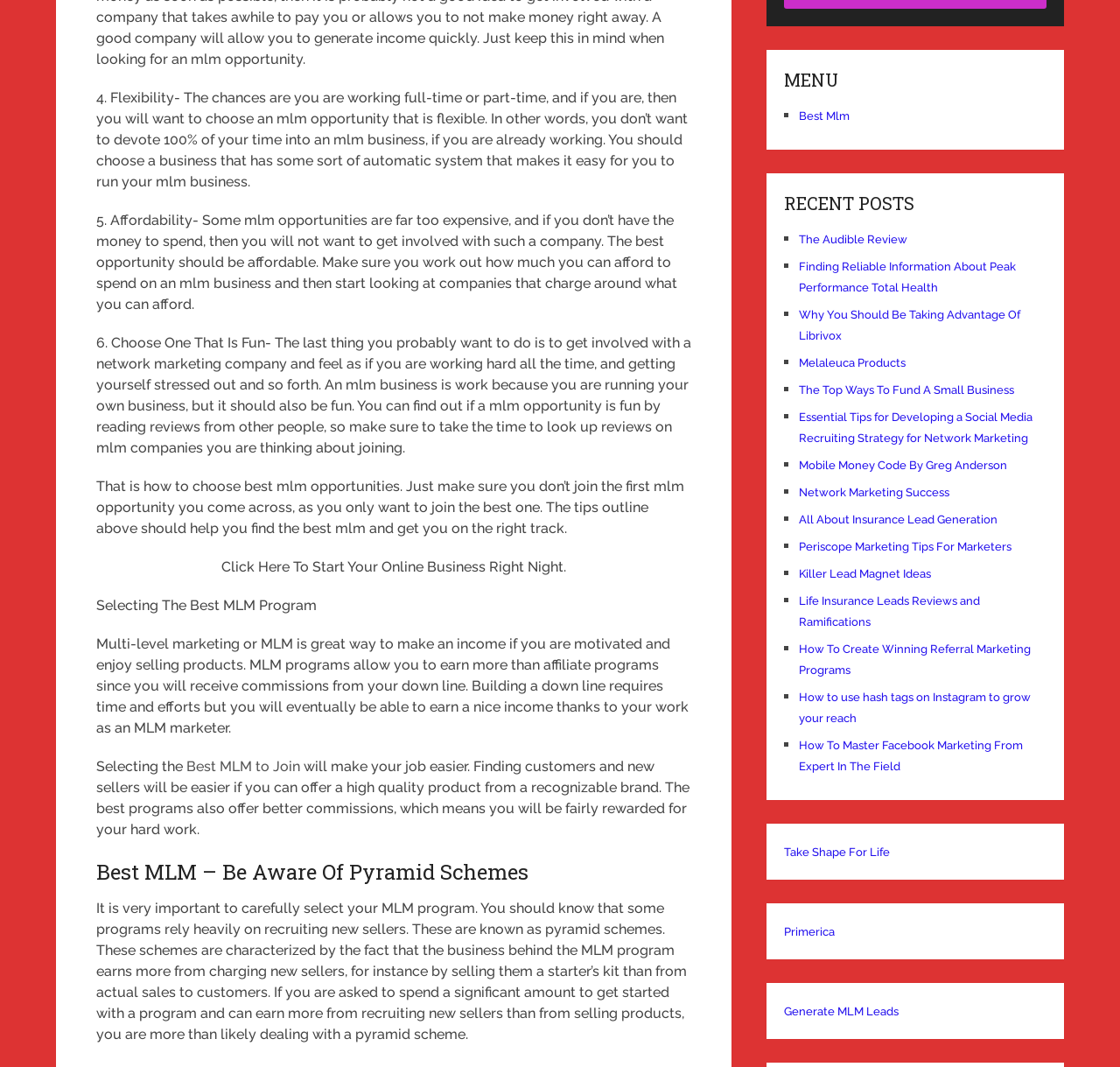What is the main topic of this webpage?
Please answer the question with a single word or phrase, referencing the image.

MLM opportunities